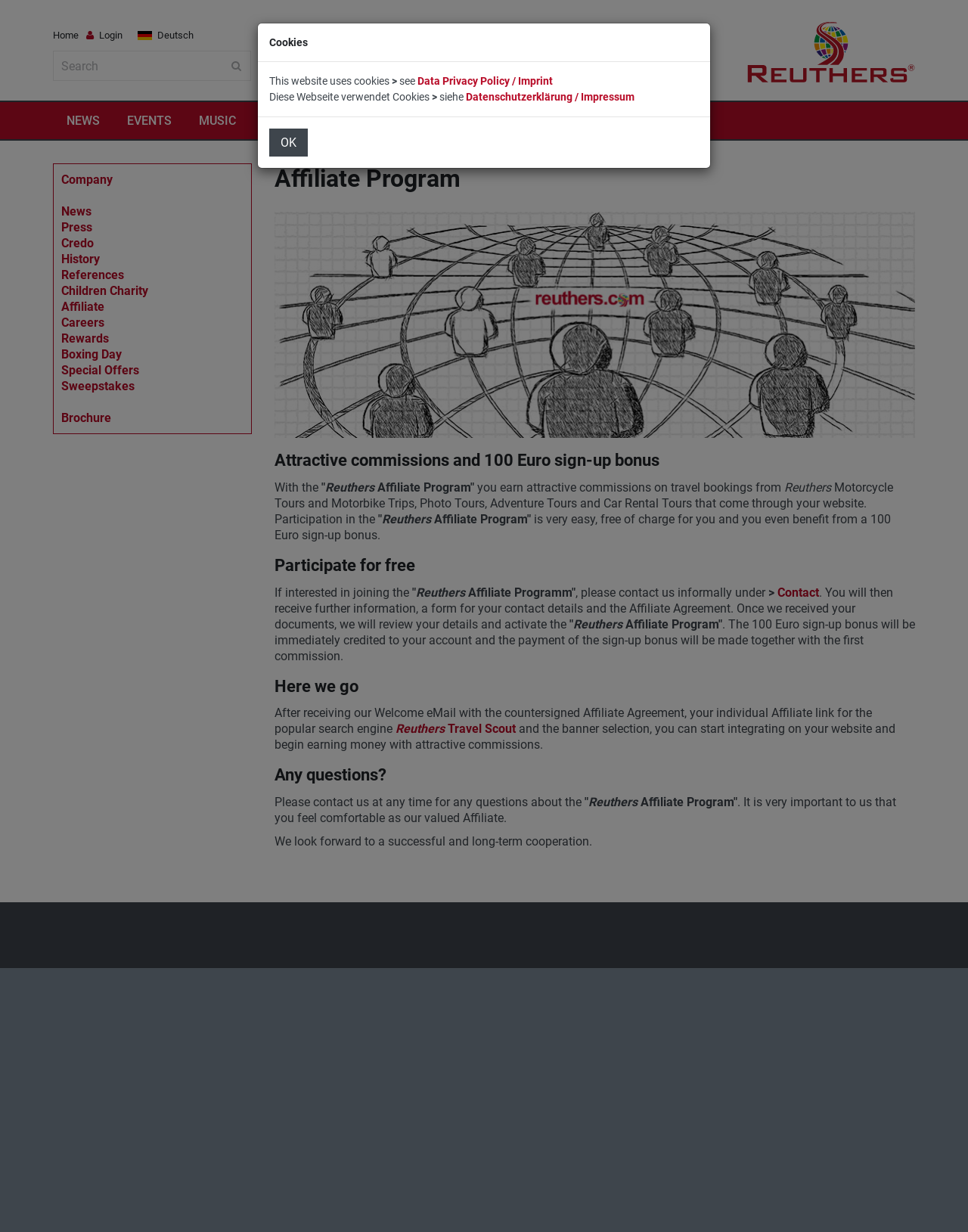Refer to the image and answer the question with as much detail as possible: How much is the sign-up bonus?

The sign-up bonus is mentioned in the text '...and you even benefit from a 100 Euro sign-up bonus...'.